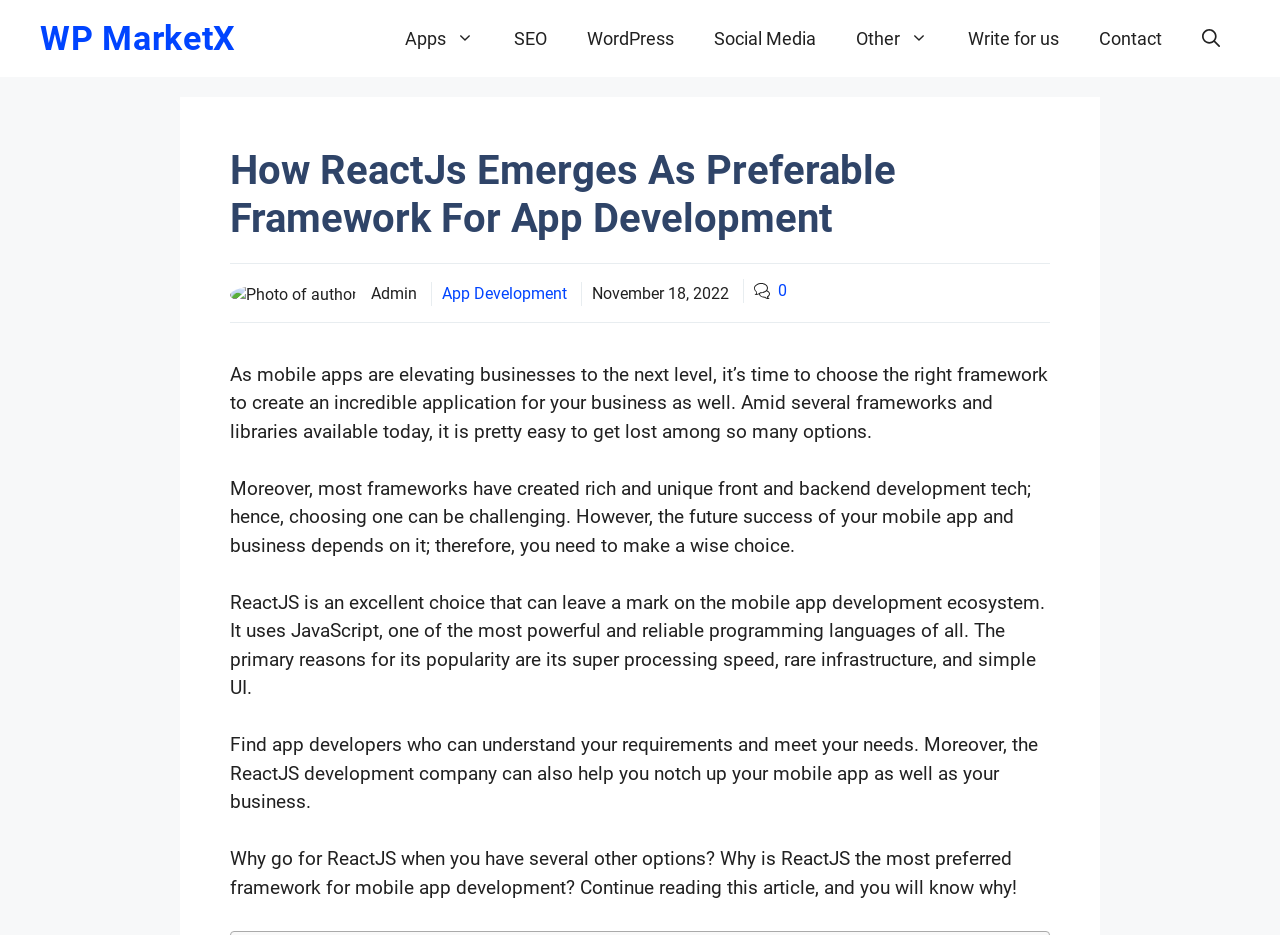Please answer the following question using a single word or phrase: What is the author's photo located?

Top-left of the content section